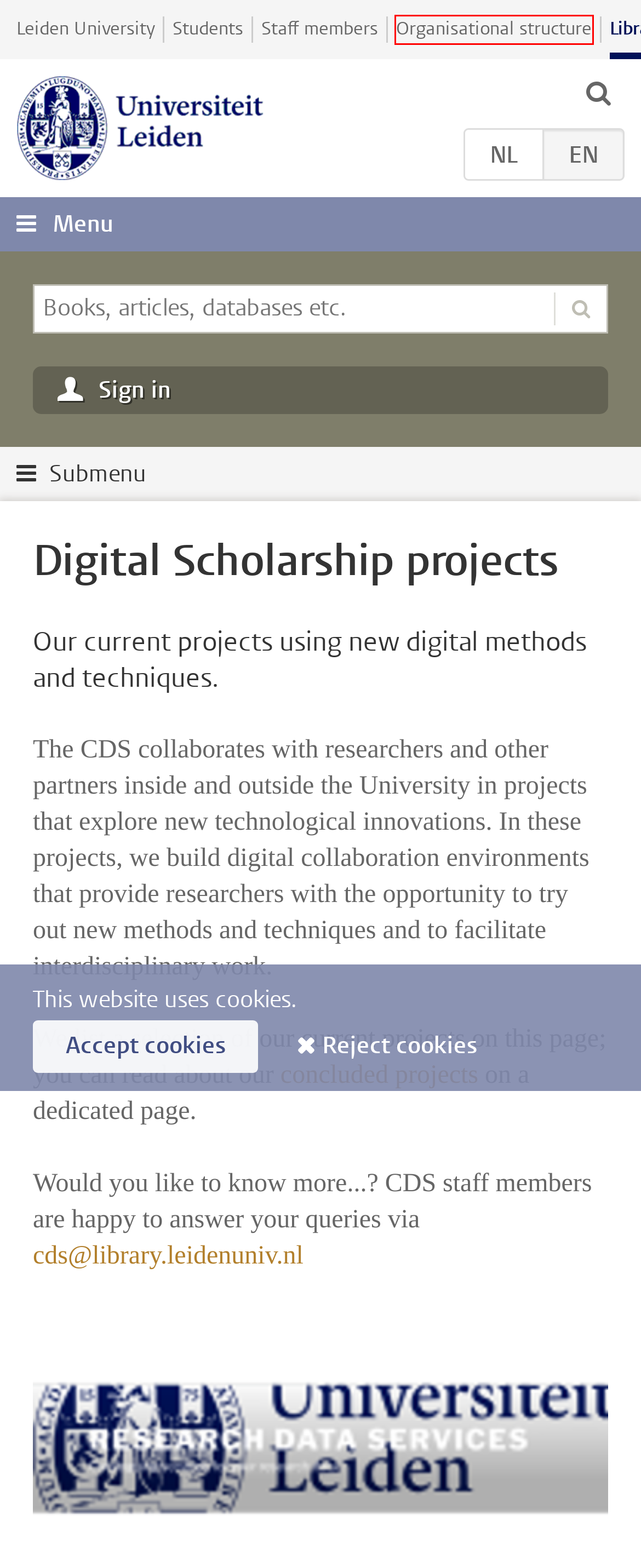You are provided with a screenshot of a webpage that has a red bounding box highlighting a UI element. Choose the most accurate webpage description that matches the new webpage after clicking the highlighted element. Here are your choices:
A. Concluded Digital Scholarship projects - Leiden University
B. PubMed
C. Student website - Leiden University
D. Organisational structure - Leiden University
E. Digital Scholarship projecten - Universiteit Leiden
F. Home - Leiden University
G. Current status of library systems and apps - Ask-a-Librarian
H. Connecting to the Network of Digital Heritage - Leiden University

D